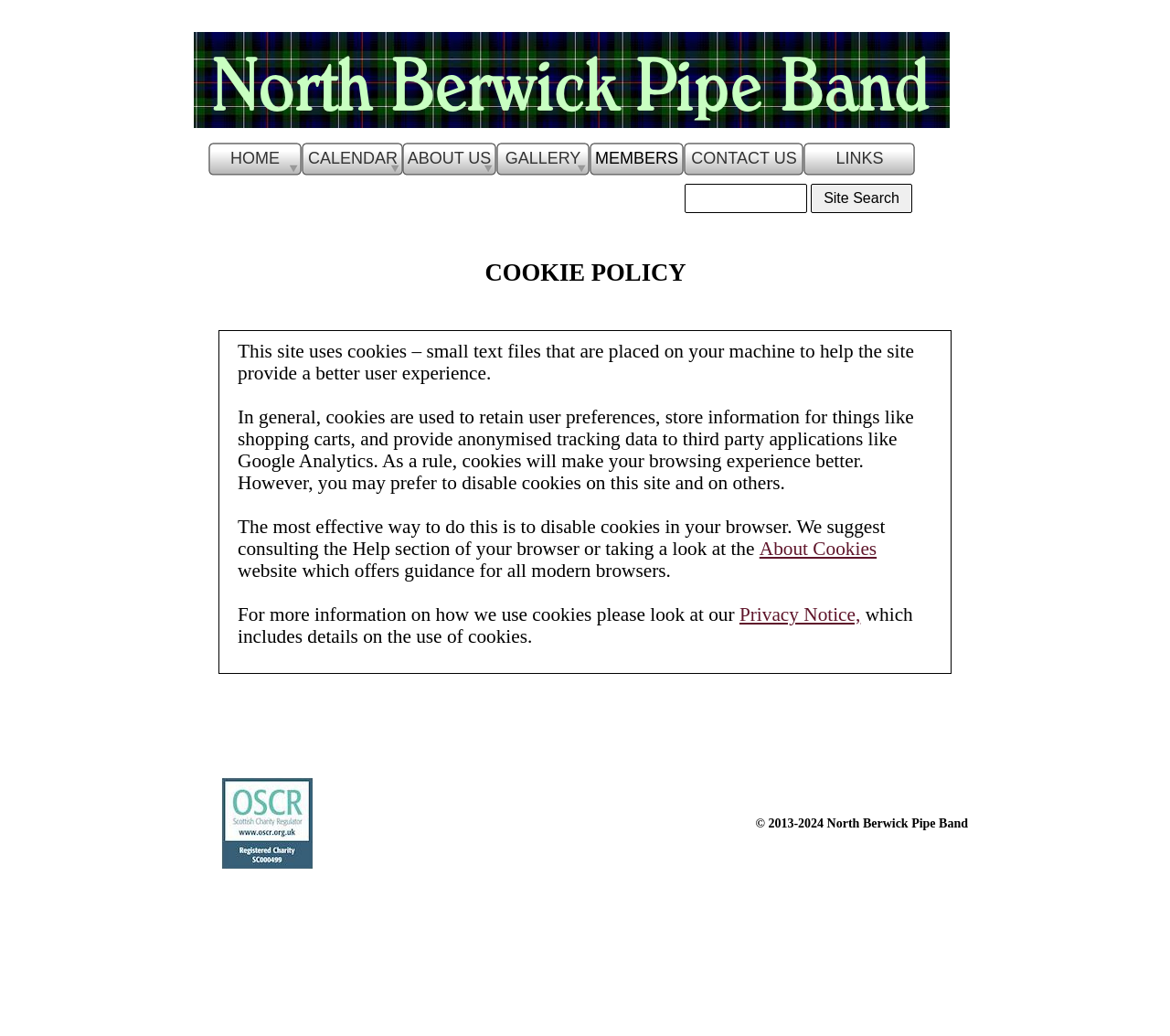What is the name of the pipe band?
Using the information from the image, answer the question thoroughly.

The name of the pipe band can be found in the image element at the top of the page, which has the text 'North Berwick Pipe Band'.